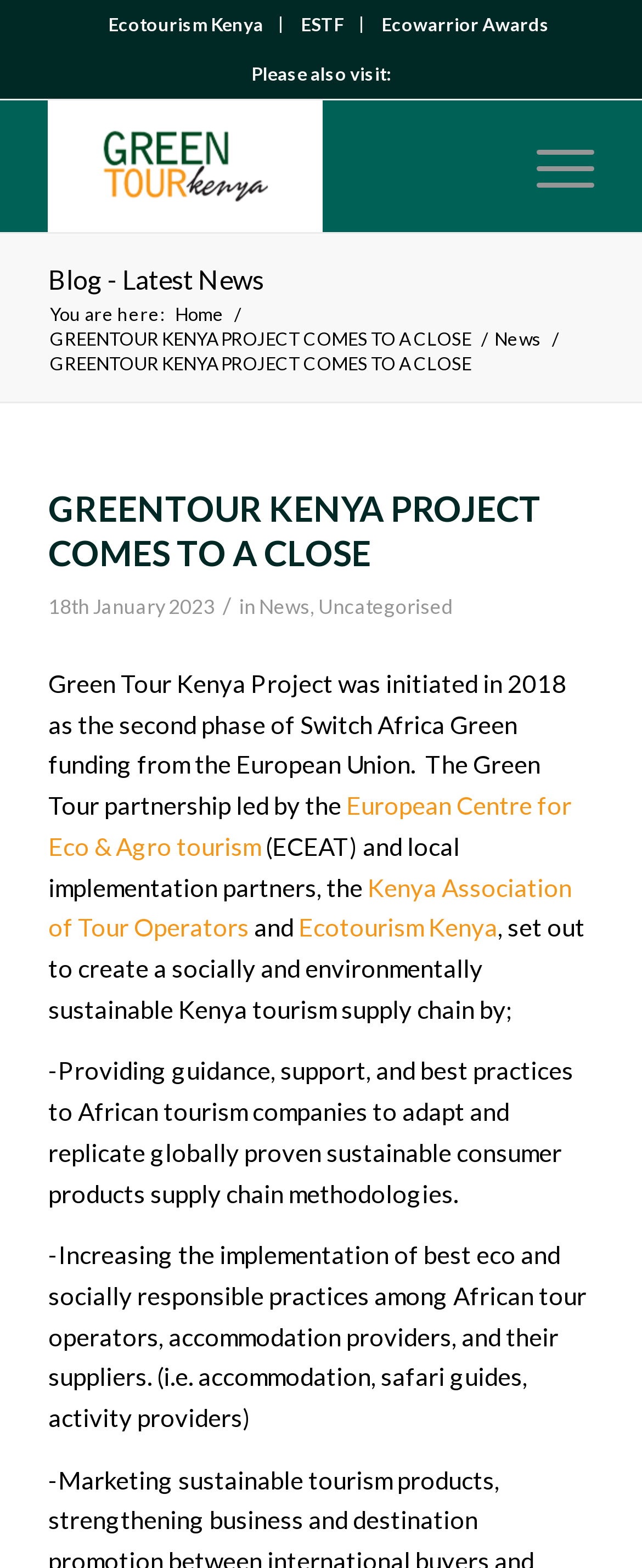Please answer the following question using a single word or phrase: 
What is the name of the project?

Green Tour Kenya Project